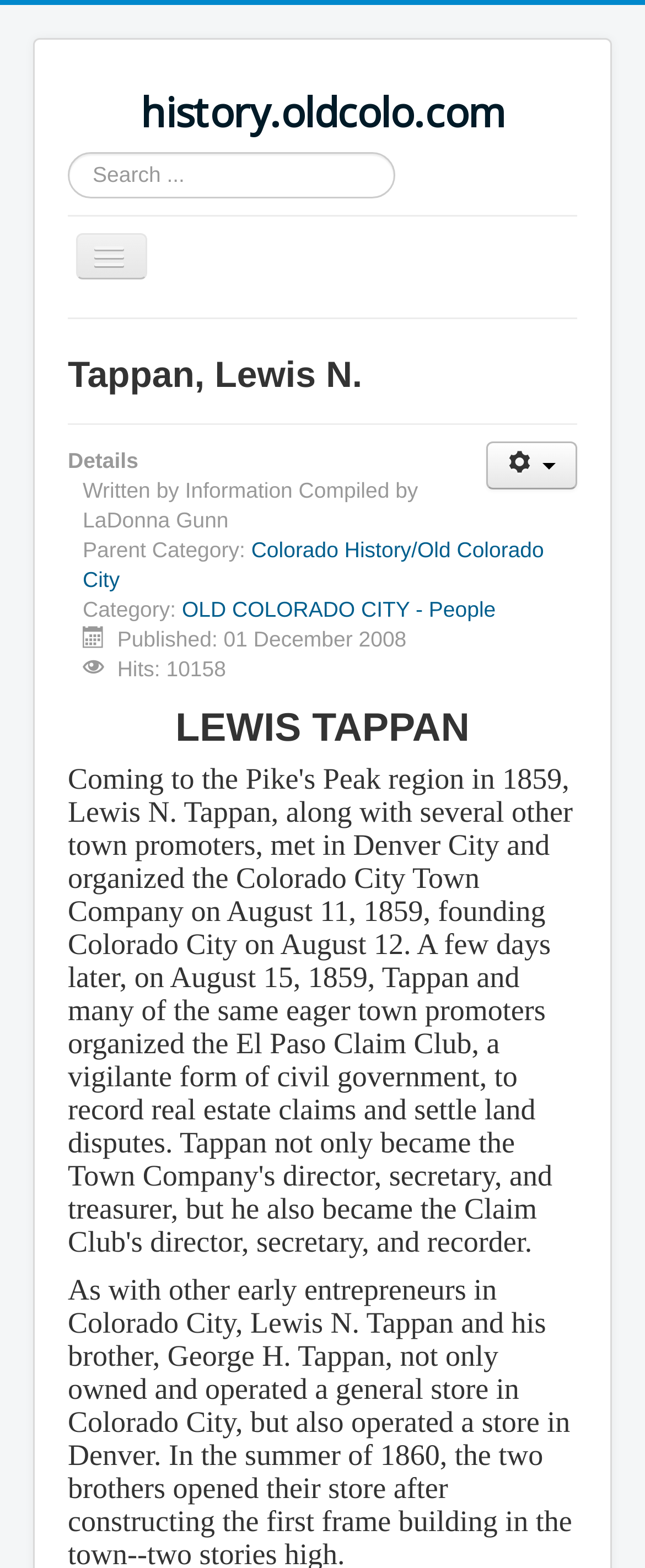What is the name of the person described on this webpage?
Please respond to the question with as much detail as possible.

I found the answer by looking at the heading element with the text 'Tappan, Lewis N.' and the static text element with the text 'LEWIS TAPPAN'. Both of these elements suggest that the webpage is about a person named Lewis N. Tappan.